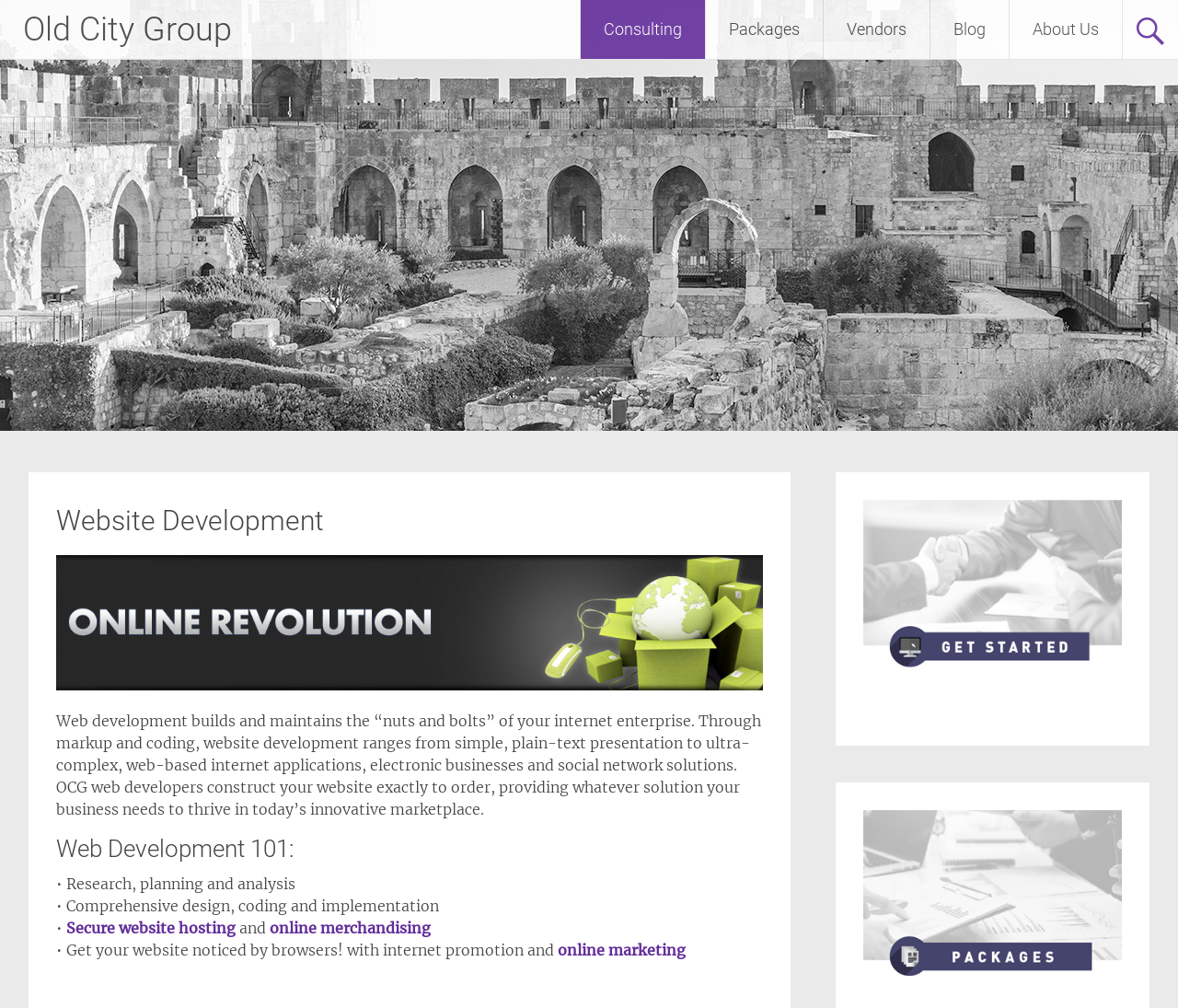What is the first step in website development?
Analyze the screenshot and provide a detailed answer to the question.

The webpage lists 'Research, planning and analysis' as the first step in website development, as mentioned in the bullet point '• Research, planning and analysis'.